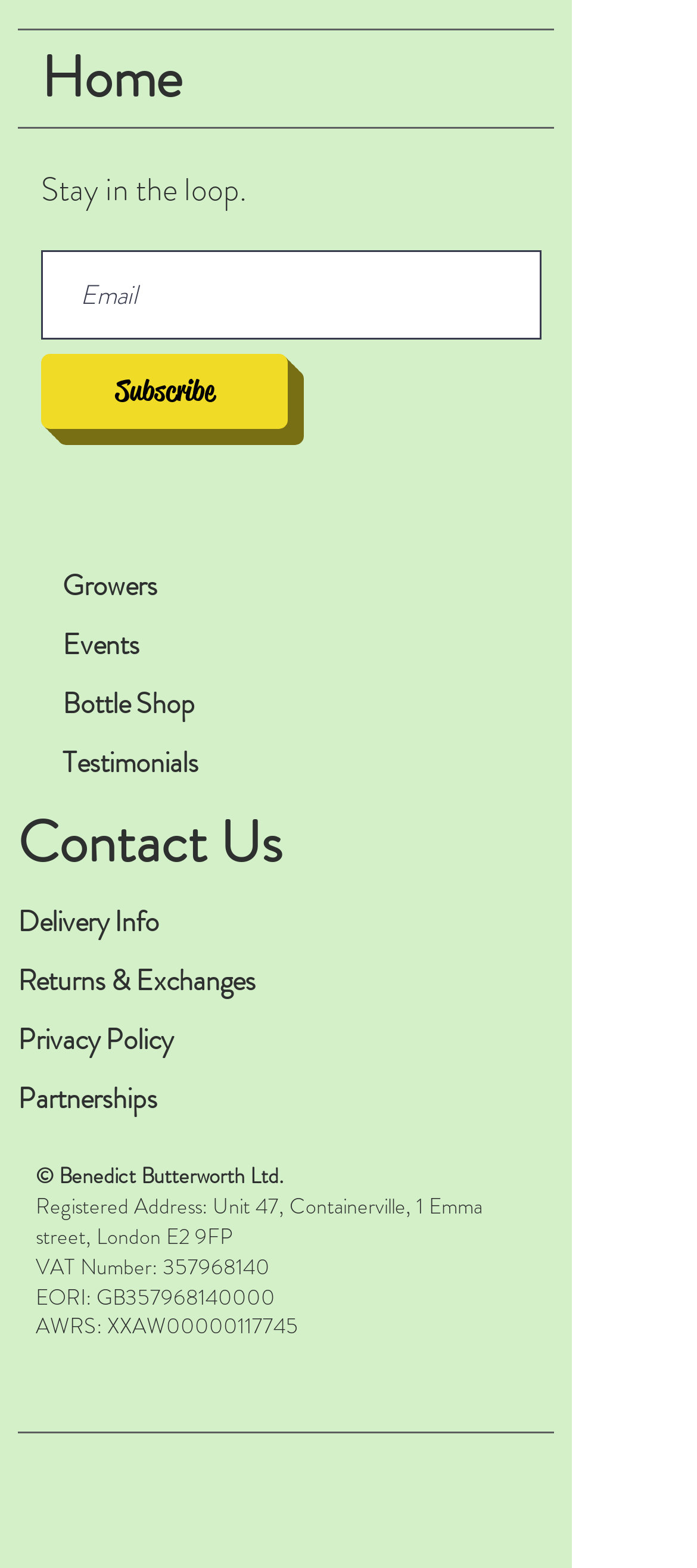Please indicate the bounding box coordinates of the element's region to be clicked to achieve the instruction: "Go to the Growers page". Provide the coordinates as four float numbers between 0 and 1, i.e., [left, top, right, bottom].

[0.09, 0.36, 0.226, 0.387]